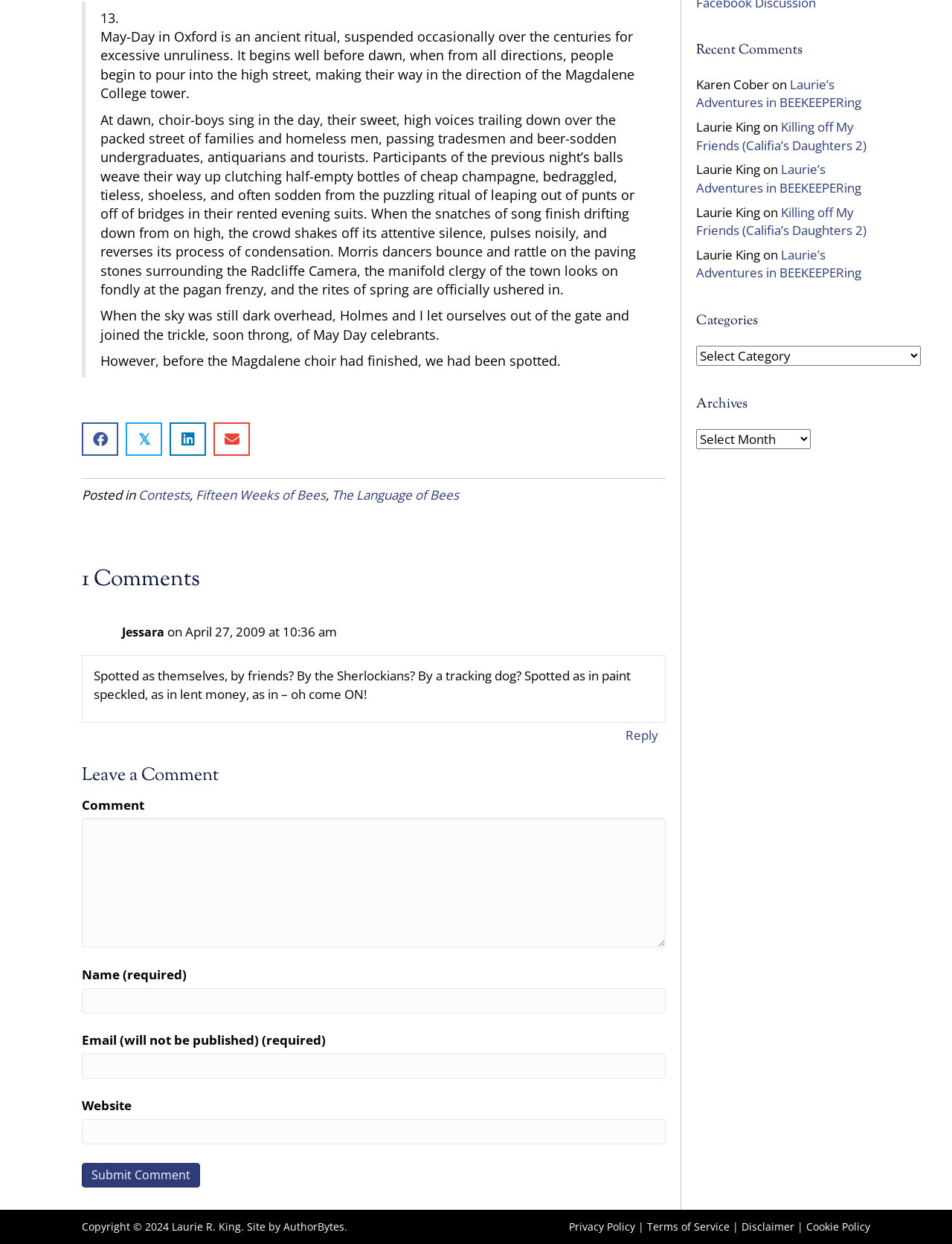Using the element description: "Laurie’s Adventures in BEEKEEPERing", determine the bounding box coordinates for the specified UI element. The coordinates should be four float numbers between 0 and 1, [left, top, right, bottom].

[0.731, 0.198, 0.905, 0.226]